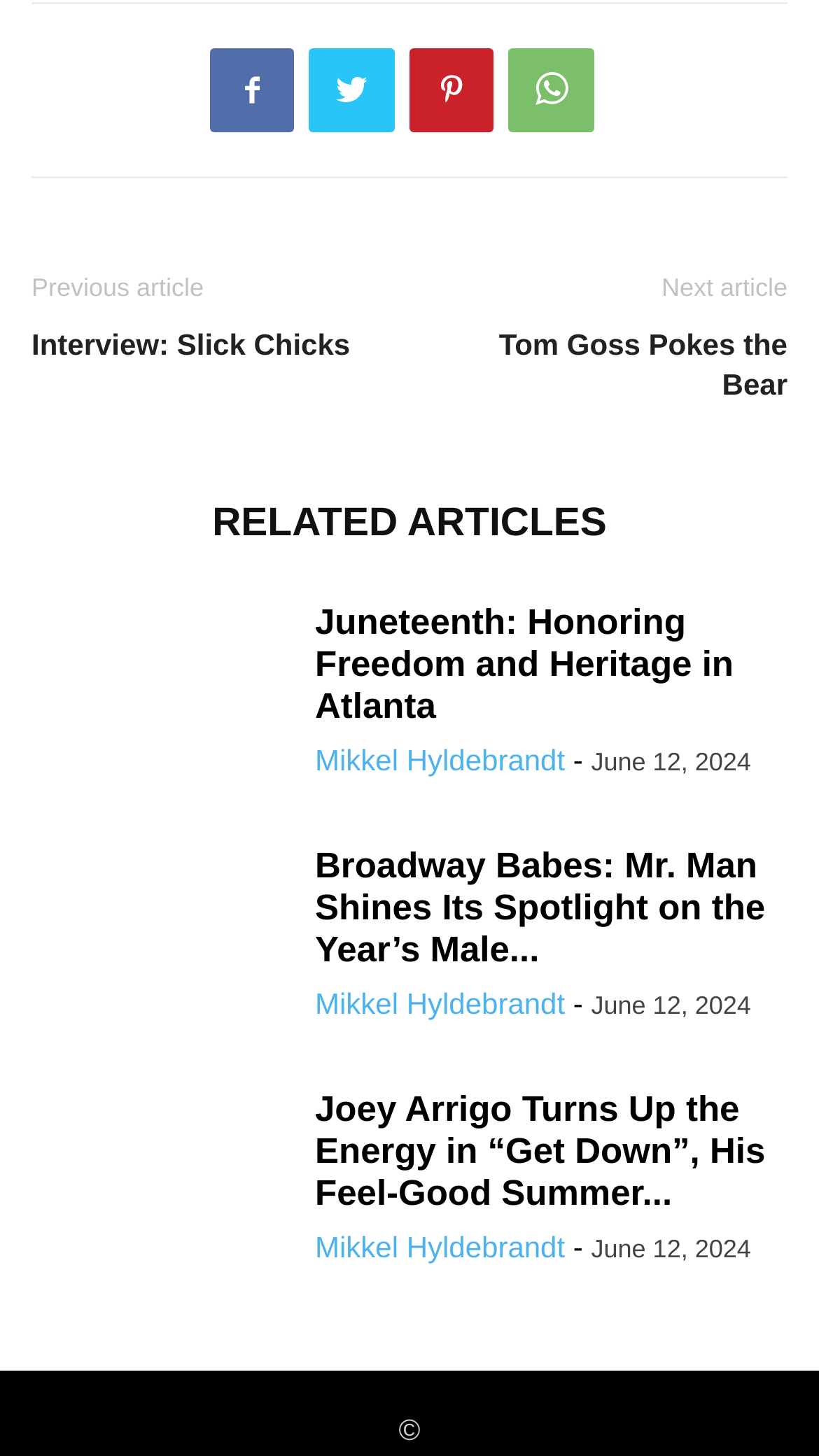Determine the bounding box coordinates of the region I should click to achieve the following instruction: "Read the article about Juneteenth". Ensure the bounding box coordinates are four float numbers between 0 and 1, i.e., [left, top, right, bottom].

[0.038, 0.414, 0.346, 0.543]